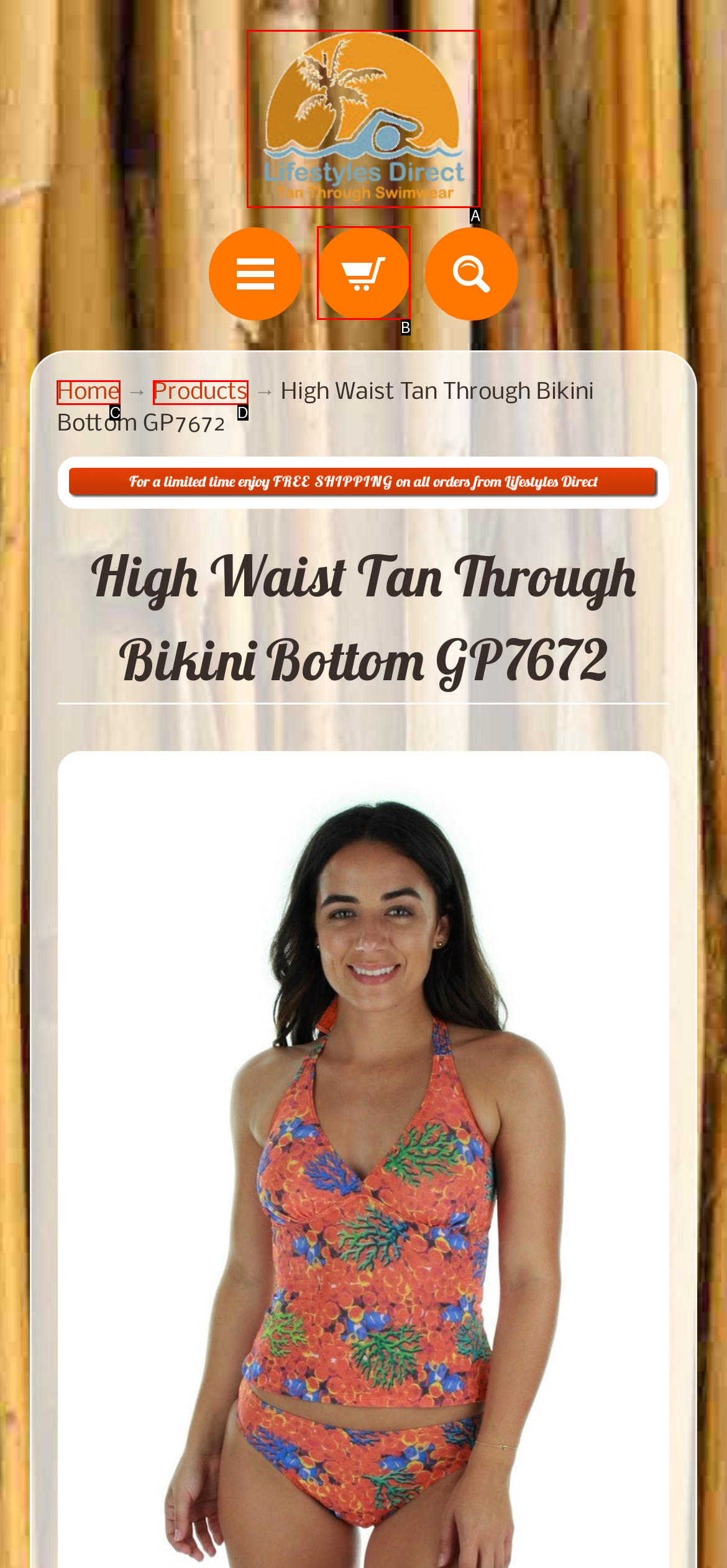Select the option that aligns with the description: SKDPMedia
Respond with the letter of the correct choice from the given options.

None